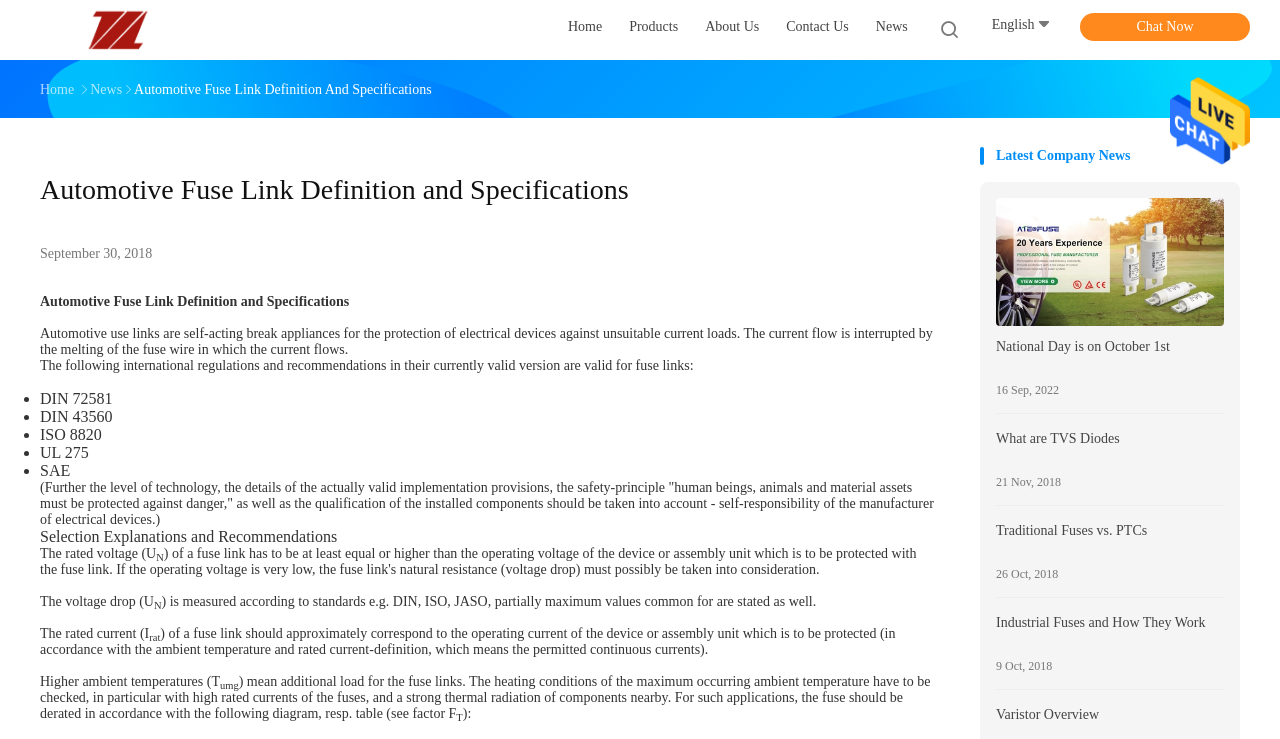What are the international regulations for fuse links?
Using the picture, provide a one-word or short phrase answer.

DIN, ISO, JASO, UL, SAE